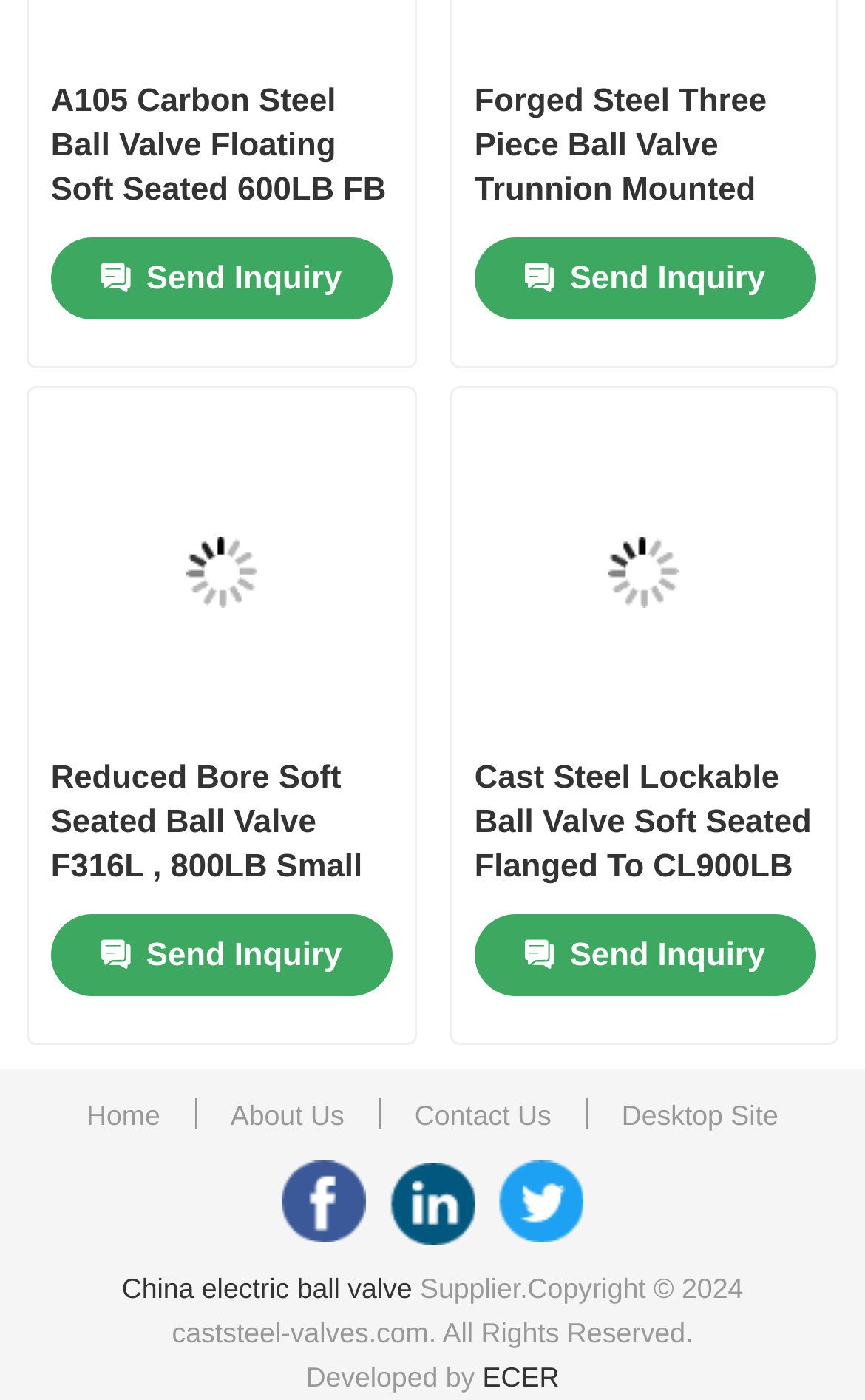Provide a single word or phrase to answer the given question: 
What is the name of the first product?

A105 Carbon Steel Ball Valve